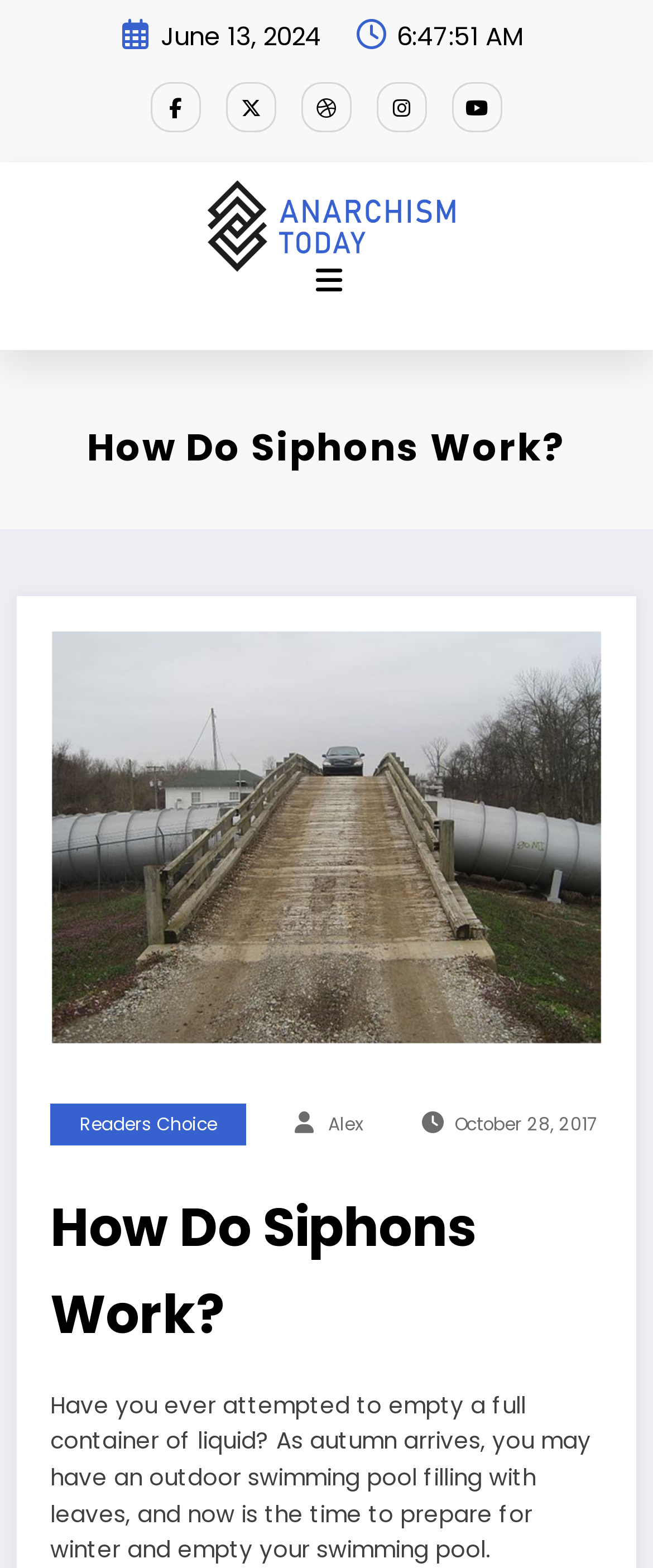What is the topic of the article on this webpage?
Examine the image and give a concise answer in one word or a short phrase.

Siphons